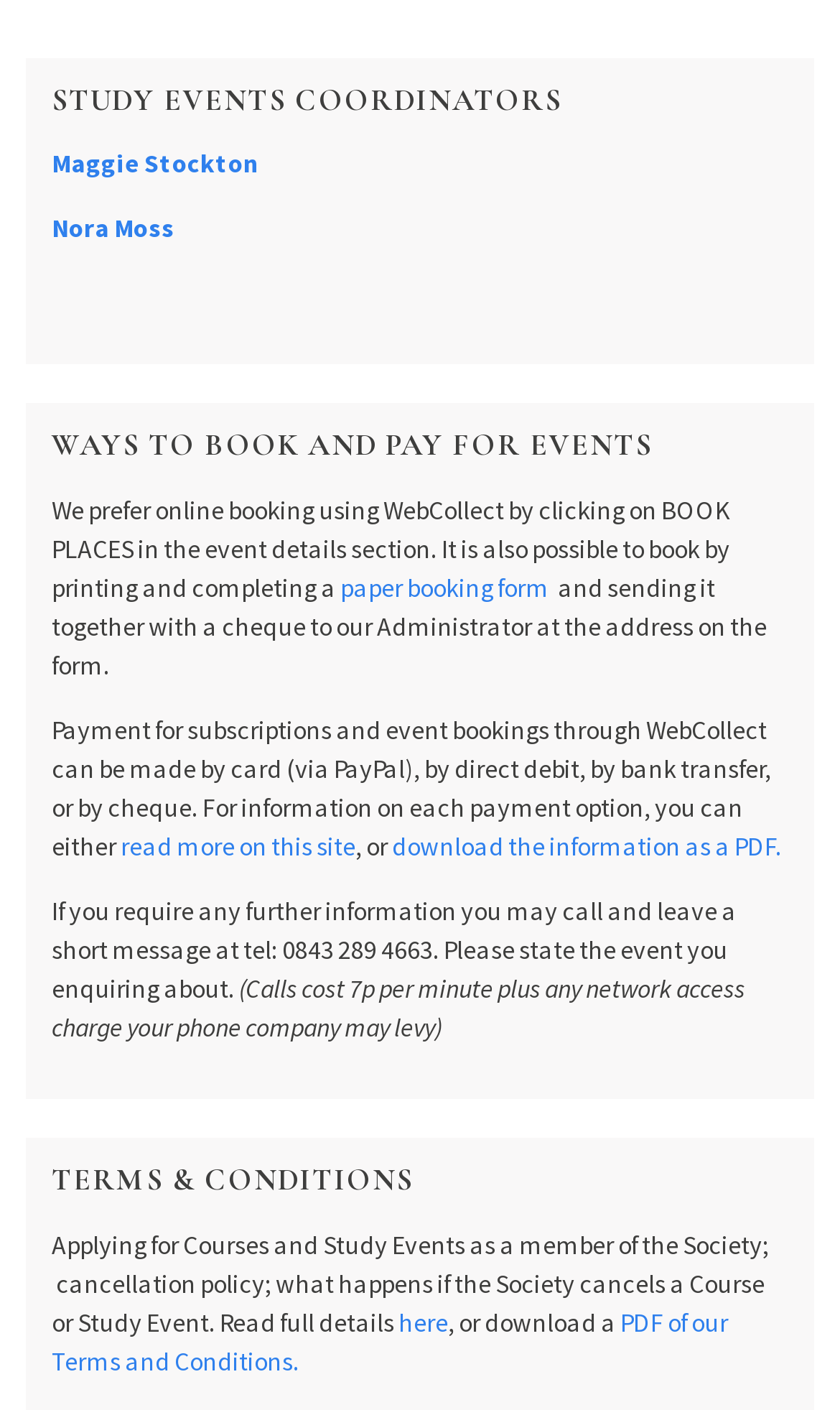Determine the bounding box for the described HTML element: "read more on this site". Ensure the coordinates are four float numbers between 0 and 1 in the format [left, top, right, bottom].

[0.144, 0.589, 0.423, 0.612]